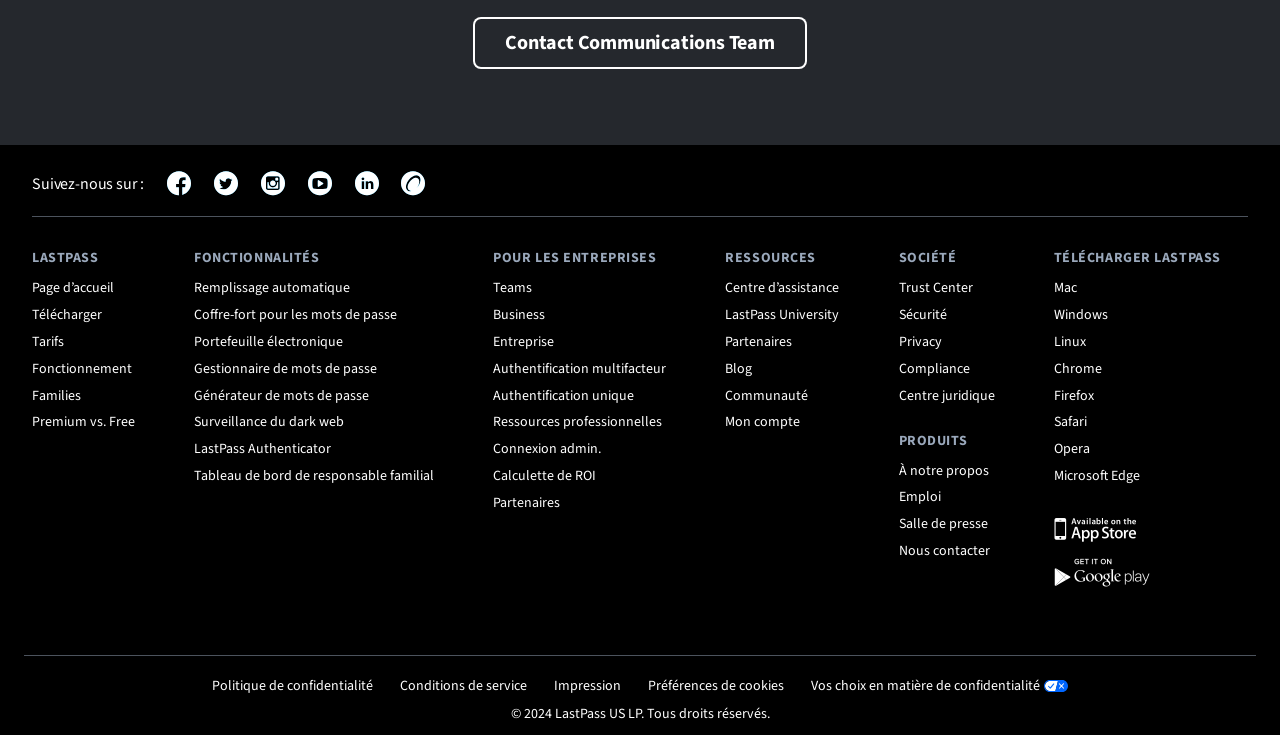Locate the bounding box coordinates of the clickable element to fulfill the following instruction: "Learn about LastPass Authenticator". Provide the coordinates as four float numbers between 0 and 1 in the format [left, top, right, bottom].

[0.152, 0.598, 0.259, 0.625]